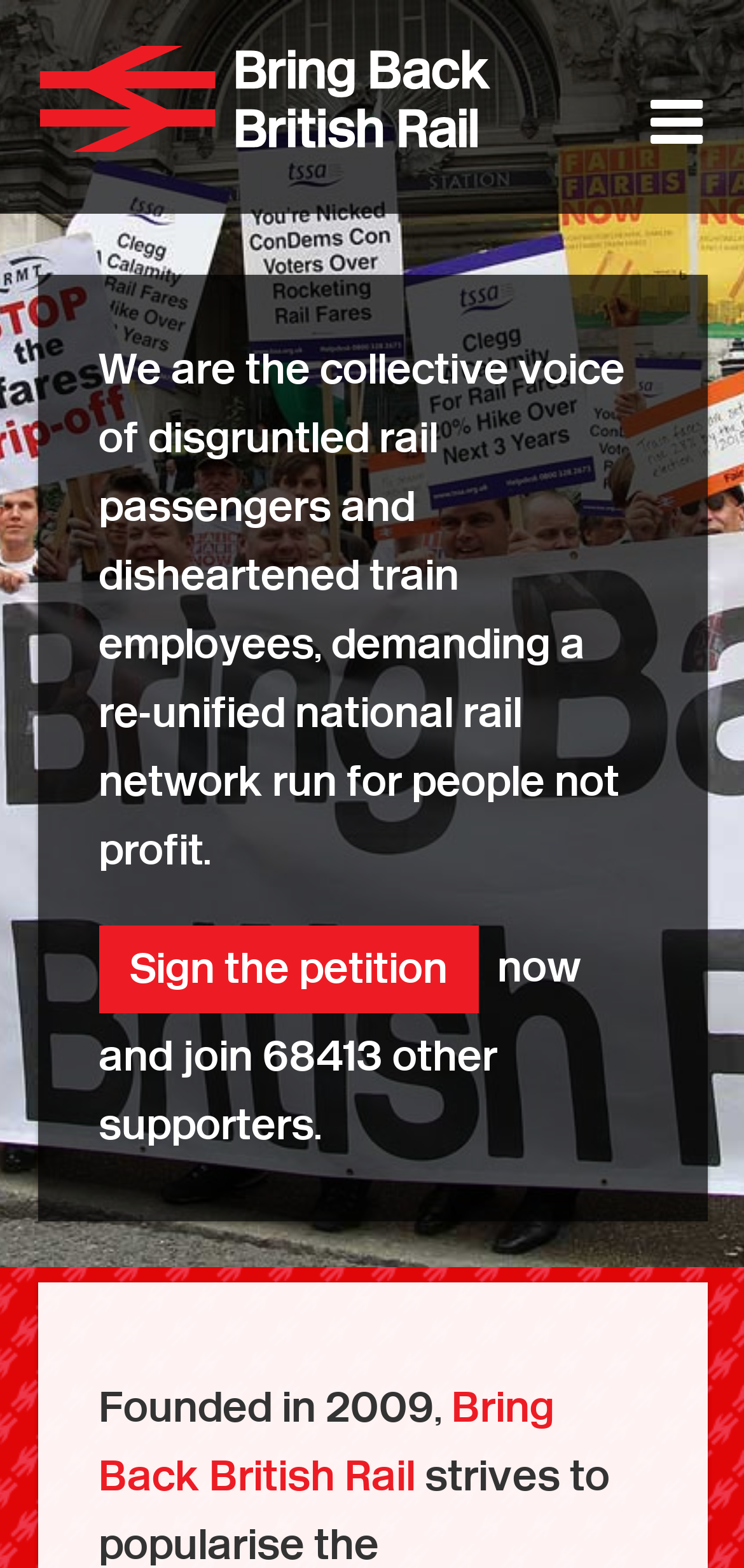Generate a thorough caption detailing the webpage content.

The webpage is about the "Bring Back British Rail" campaign, which advocates for a re-unified national rail network run for people, not profit. At the top-left of the page, there is a heading with the campaign's name, accompanied by a link with the same text. Below this, there is a row of links, including "About", "News", "Support", and social media links to Facebook, Twitter, Vimeo, and Instagram.

On the top-right of the page, there is a menu link. The main content of the page is an article that occupies most of the page's width. It starts with a paragraph of text that explains the campaign's purpose, stating that it represents the collective voice of disgruntled rail passengers and disheartened train employees.

Below this text, there is a call-to-action link to "Sign the petition", followed by a sentence encouraging visitors to join the campaign. The number of supporters, 68,413, is displayed prominently, along with a sentence mentioning that they are part of a larger group of supporters.

At the bottom of the article, there is a section with additional information, including a sentence stating that the campaign was founded in 2009, and a link to the campaign's main page. Overall, the page is focused on promoting the campaign's goals and encouraging visitors to get involved.